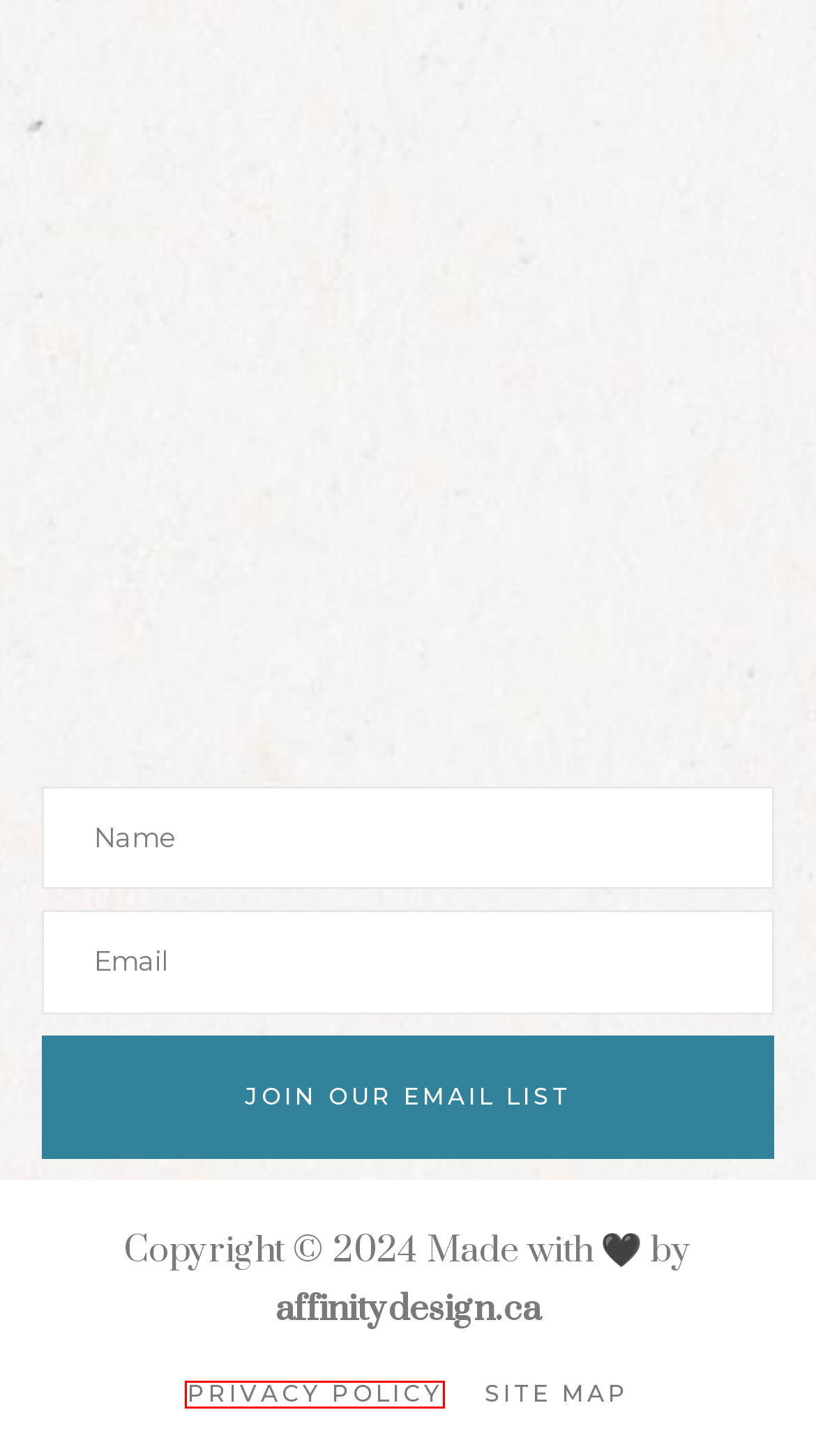Assess the screenshot of a webpage with a red bounding box and determine which webpage description most accurately matches the new page after clicking the element within the red box. Here are the options:
A. Affinity Design - Digital Agency | Affinity Web Design
B. Privacy Policy - Next Stage Communication Coaching
C. Articles - Next Stage Communication Coaching
D. About - Next Stage Communication Coaching
E. Next Stage Communication Coaching - Executive Communications Coaching
F. Release and Reveal Your Visible Voice | Tuscany Wellness Retreat - Next Stage Communication Coaching
G. Next Stage Conflict Resolution
H. April 21, 2023 - Next Stage Communication Coaching

B